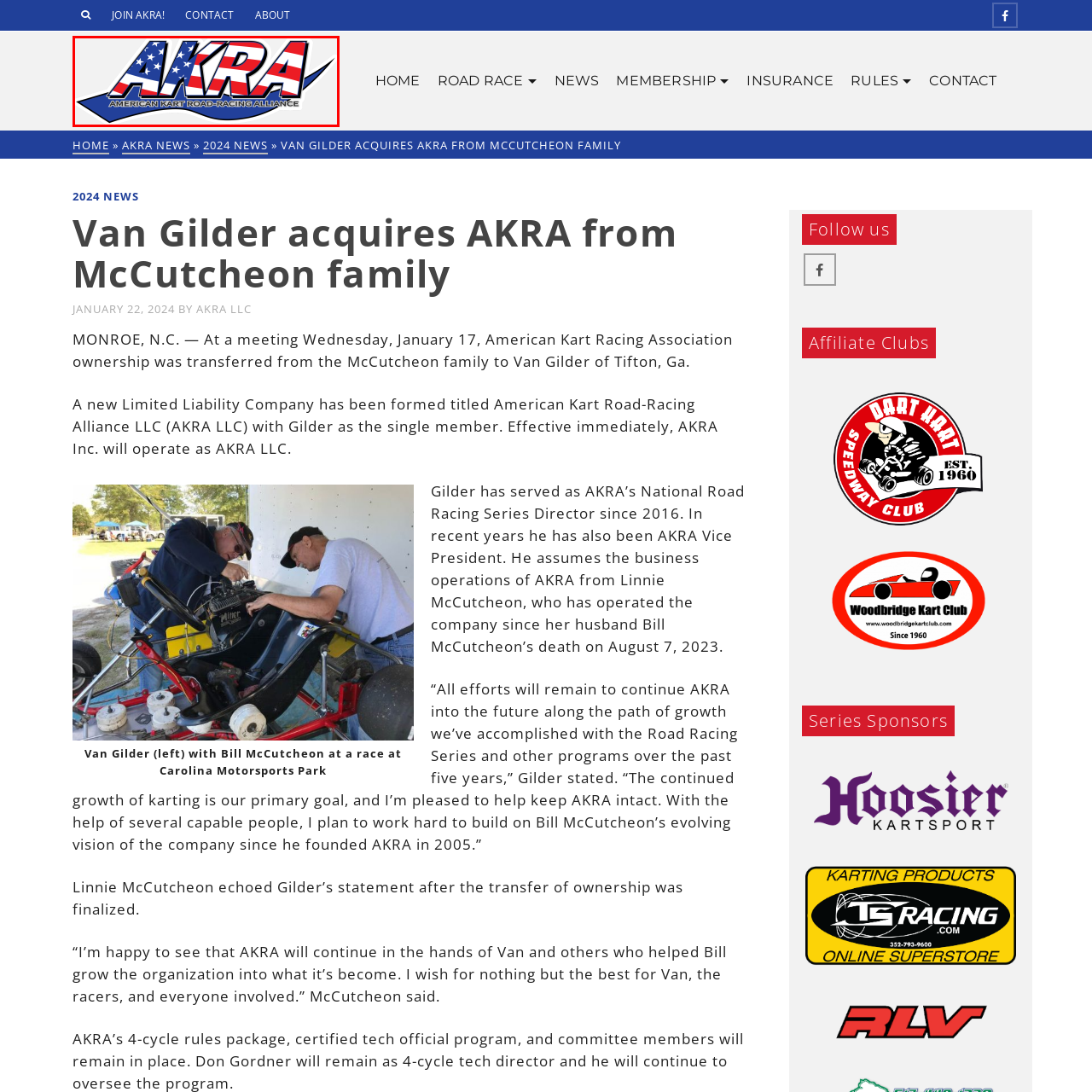Analyze the picture within the red frame, What is written below the 'AKRA' acronym? 
Provide a one-word or one-phrase response.

Full name of the organization